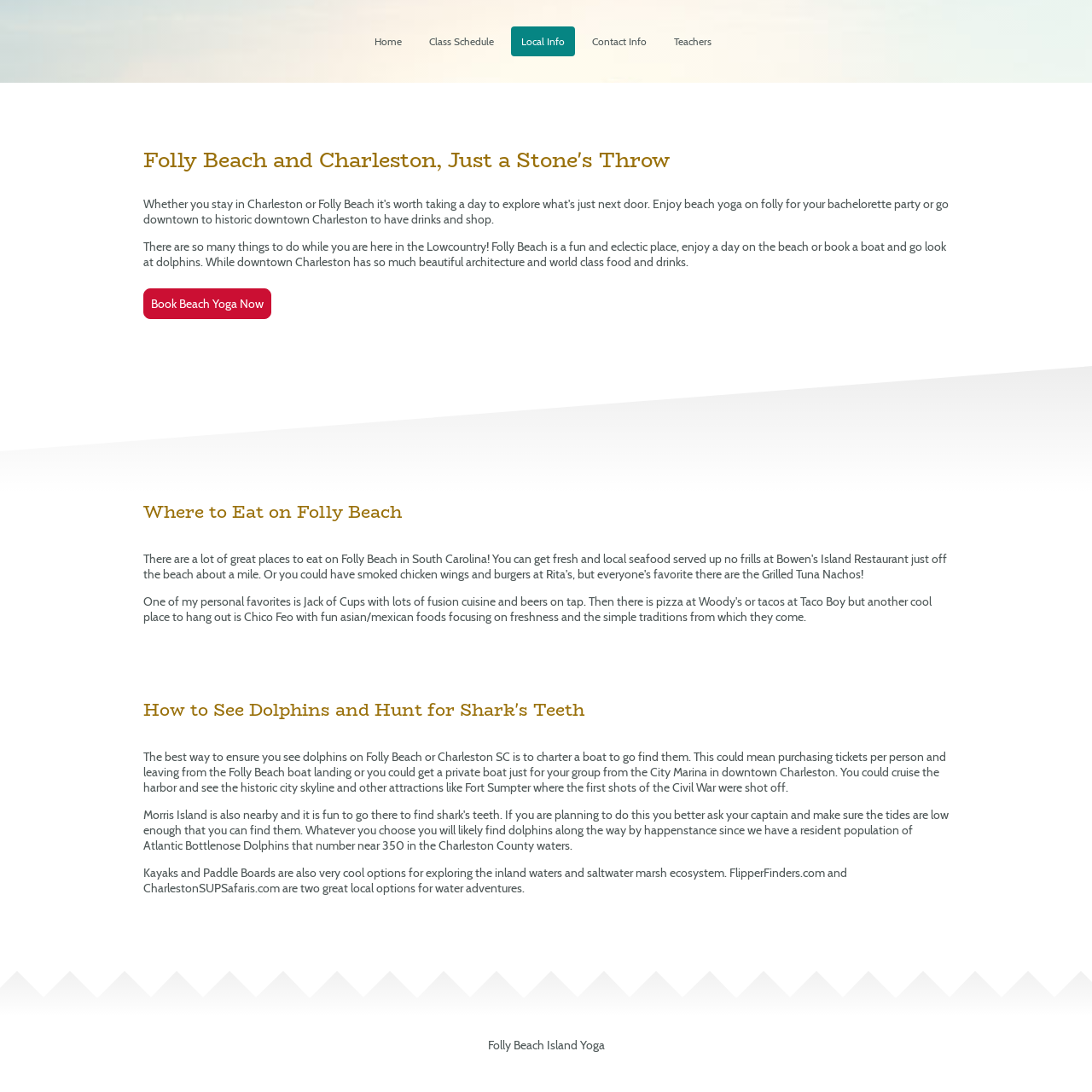Given the content of the image, can you provide a detailed answer to the question?
What is the topic of the second heading?

I found the second heading by comparing the y1 and y2 coordinates of the elements. The second heading has a y1 coordinate of 0.444, which is higher than the first heading. The text of the second heading is 'Where to Eat on Folly Beach'.